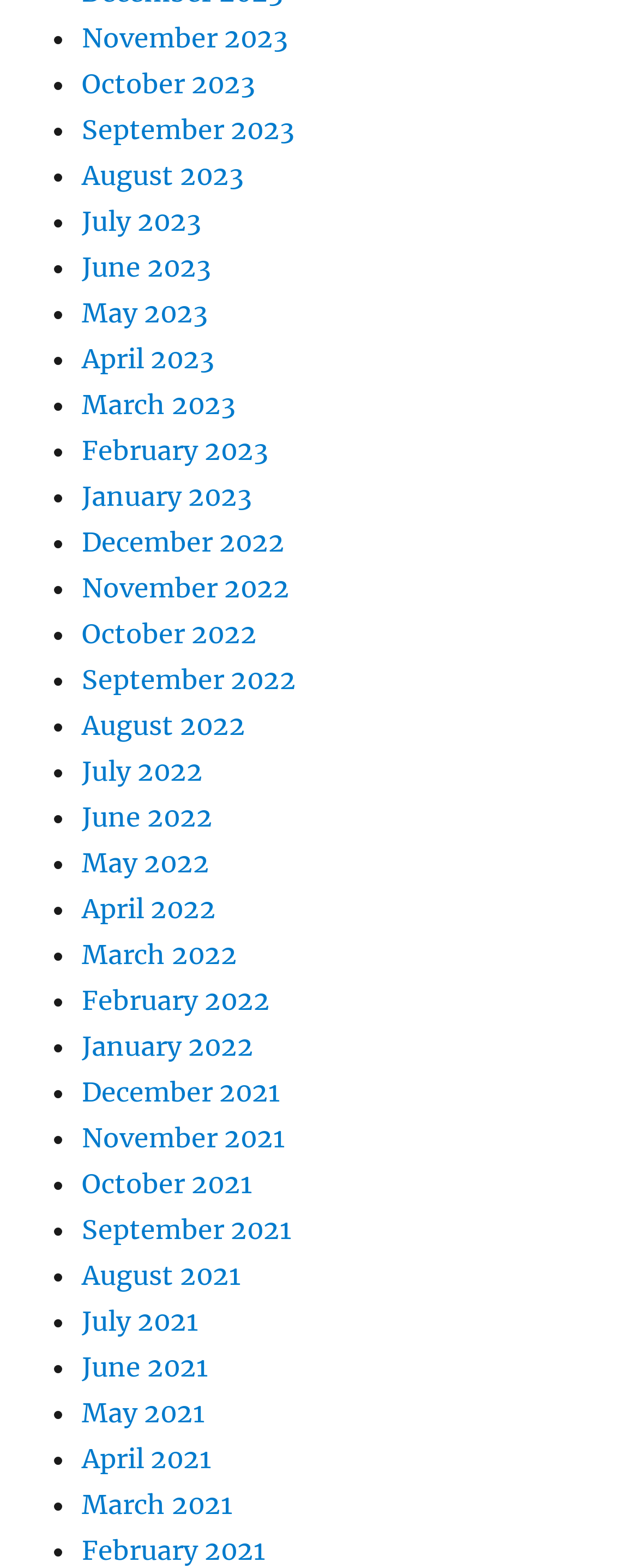What is the earliest month listed?
Carefully analyze the image and provide a detailed answer to the question.

I looked at the list of links on the webpage and found that the earliest month listed is February 2021, which is the last link on the list.